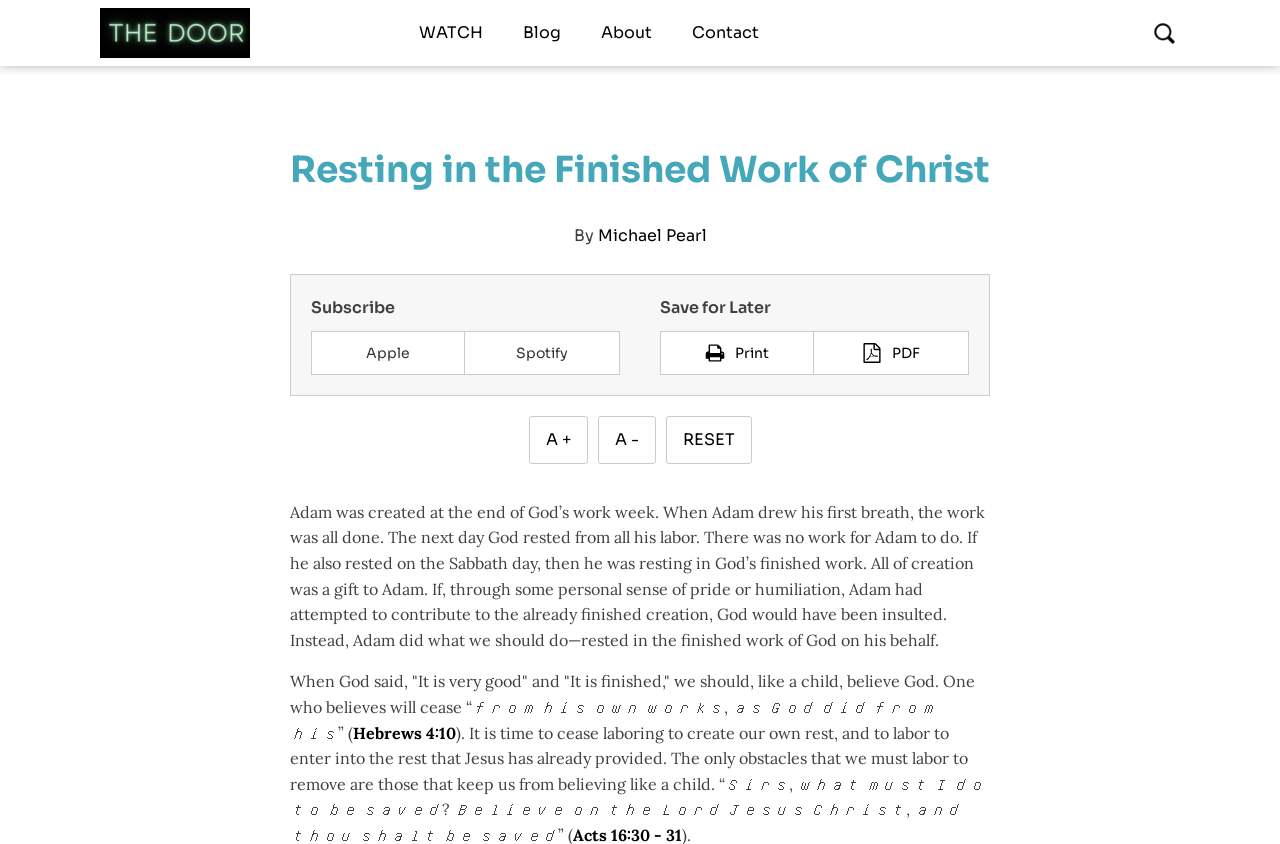Who is the author of this article?
Look at the image and answer with only one word or phrase.

Michael Pearl